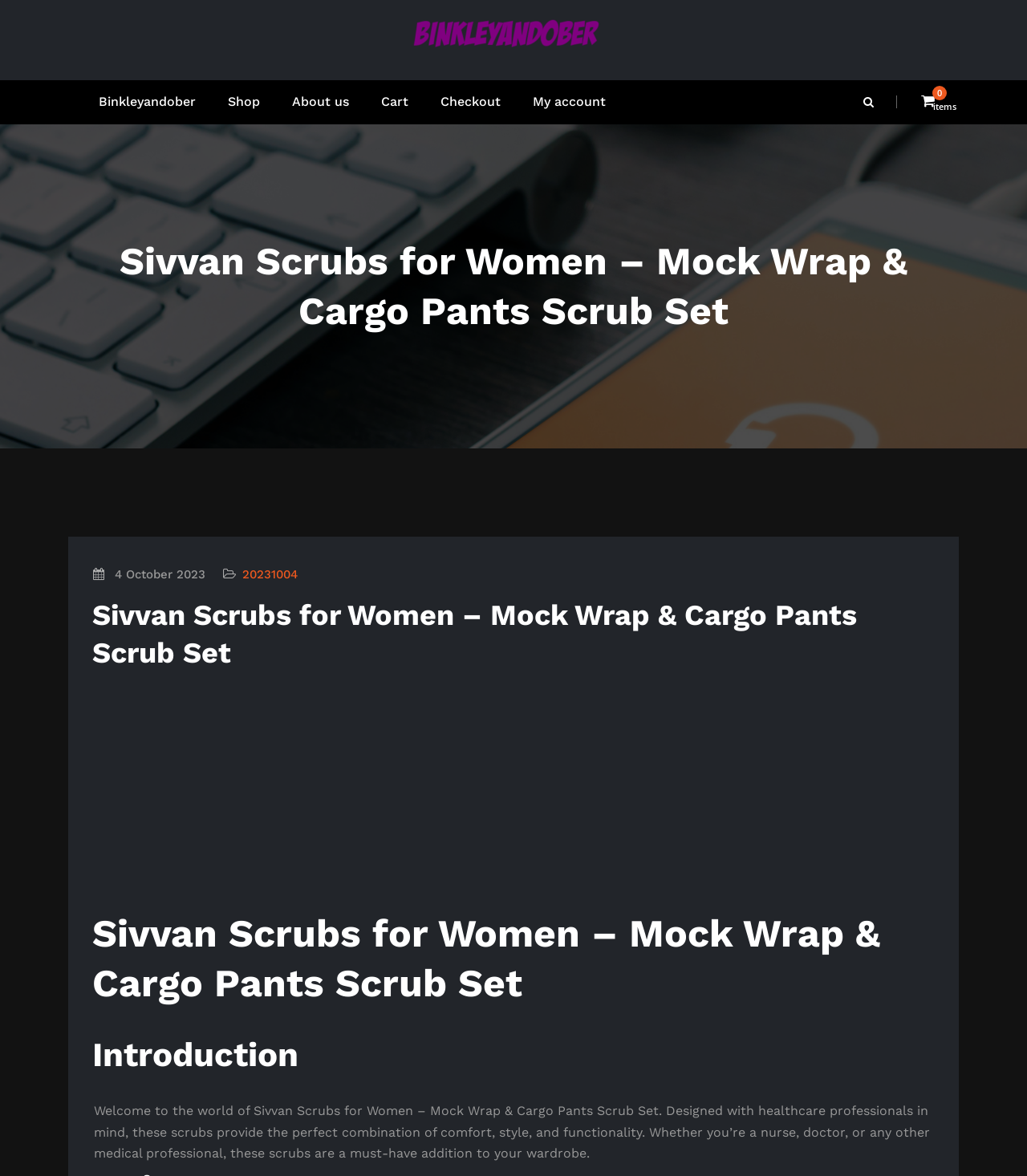With reference to the screenshot, provide a detailed response to the question below:
What is the date mentioned on the webpage?

The webpage mentions a specific date, 4 October 2023, which is likely related to the publication or update of the webpage content.